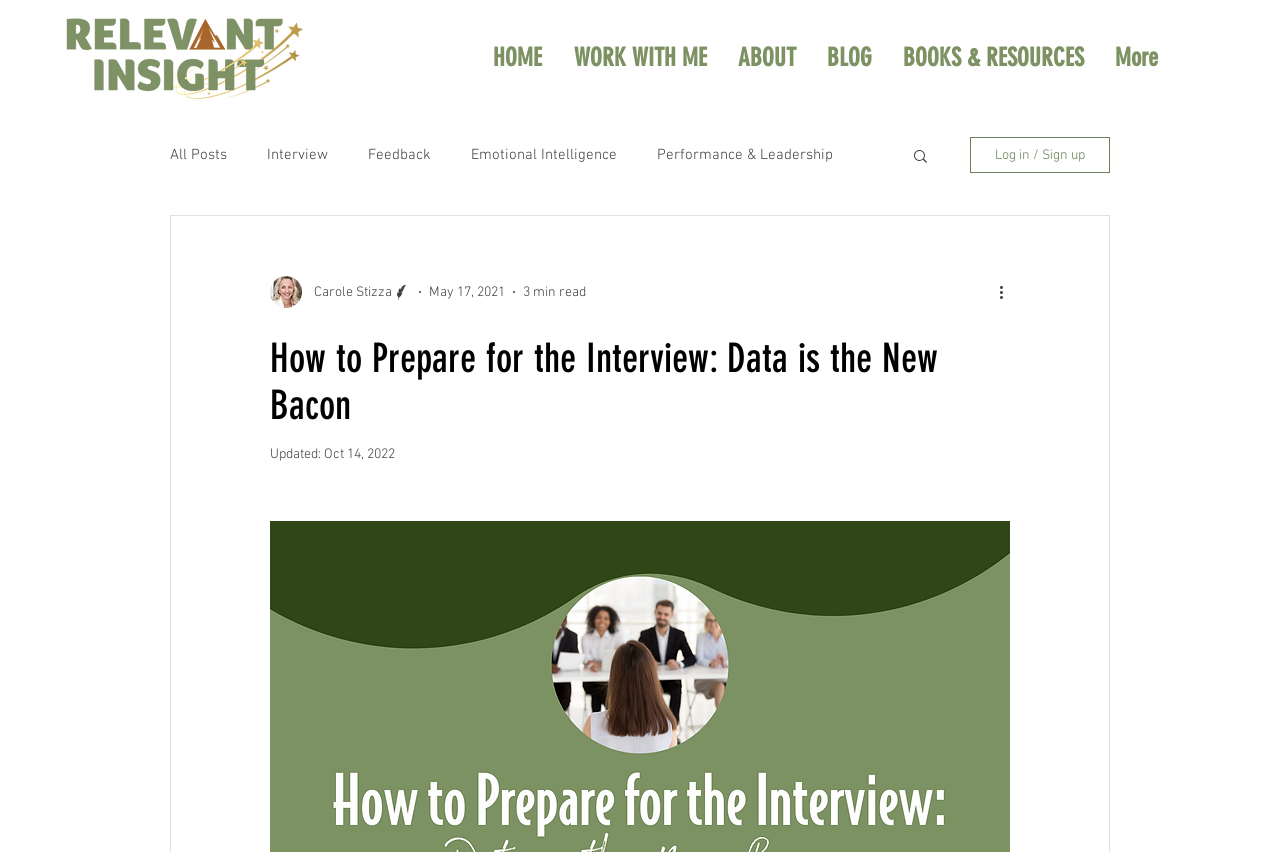Locate the bounding box coordinates of the clickable part needed for the task: "Click on the HOME link".

[0.373, 0.025, 0.436, 0.11]